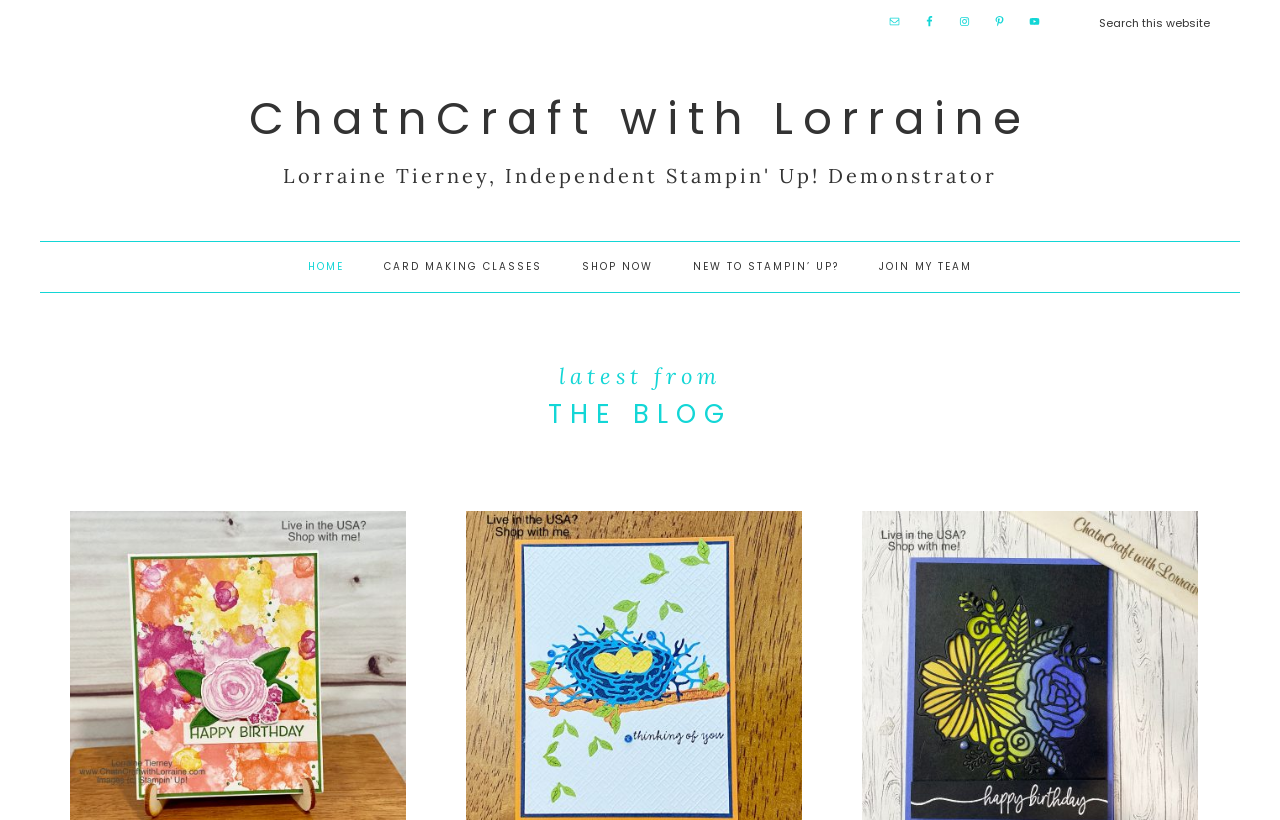Locate the bounding box coordinates of the element you need to click to accomplish the task described by this instruction: "Email Lorraine".

[0.689, 0.012, 0.707, 0.04]